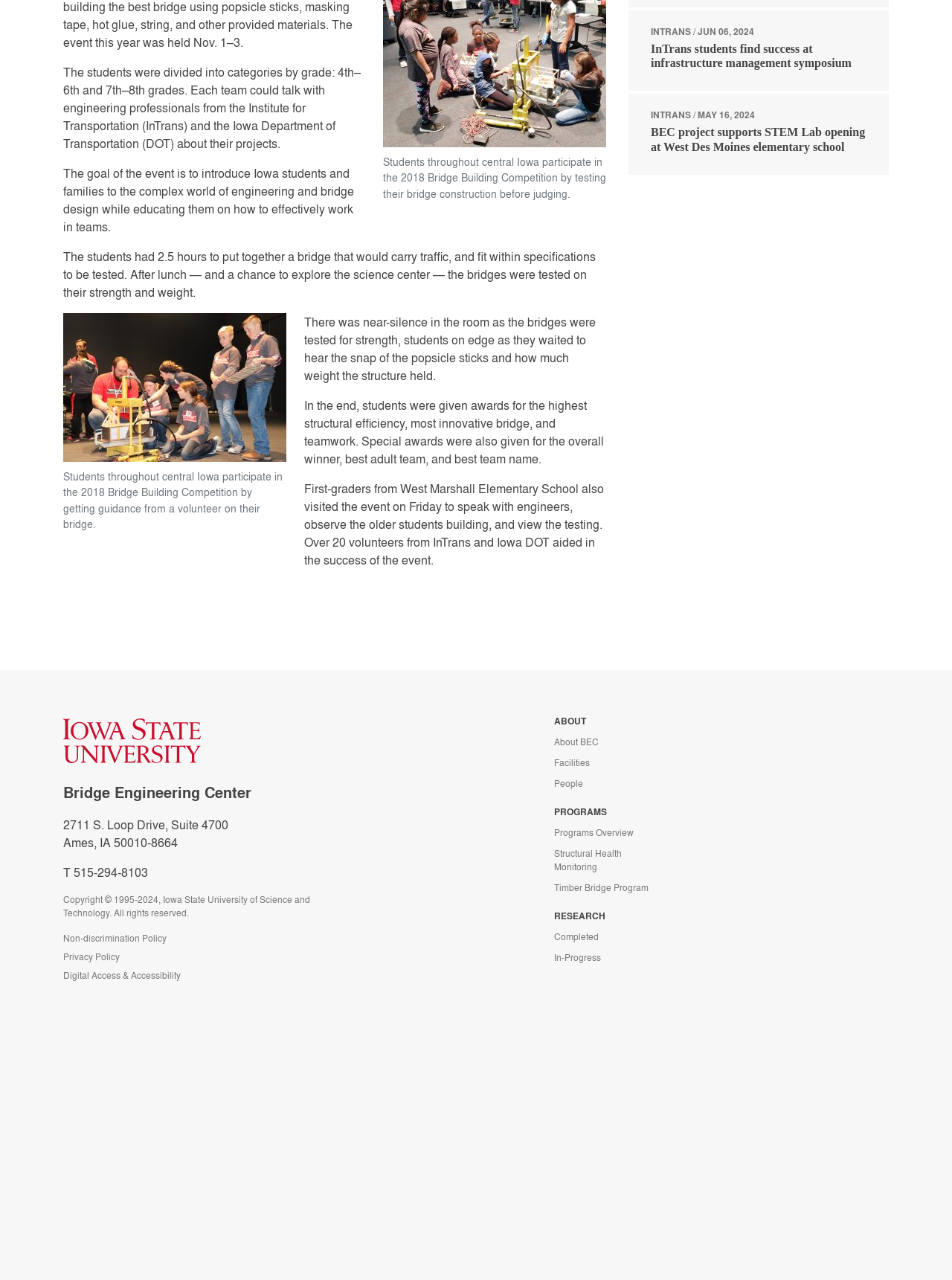Please locate the bounding box coordinates of the element that needs to be clicked to achieve the following instruction: "Visit the ABOUT page". The coordinates should be four float numbers between 0 and 1, i.e., [left, top, right, bottom].

[0.582, 0.558, 0.723, 0.569]